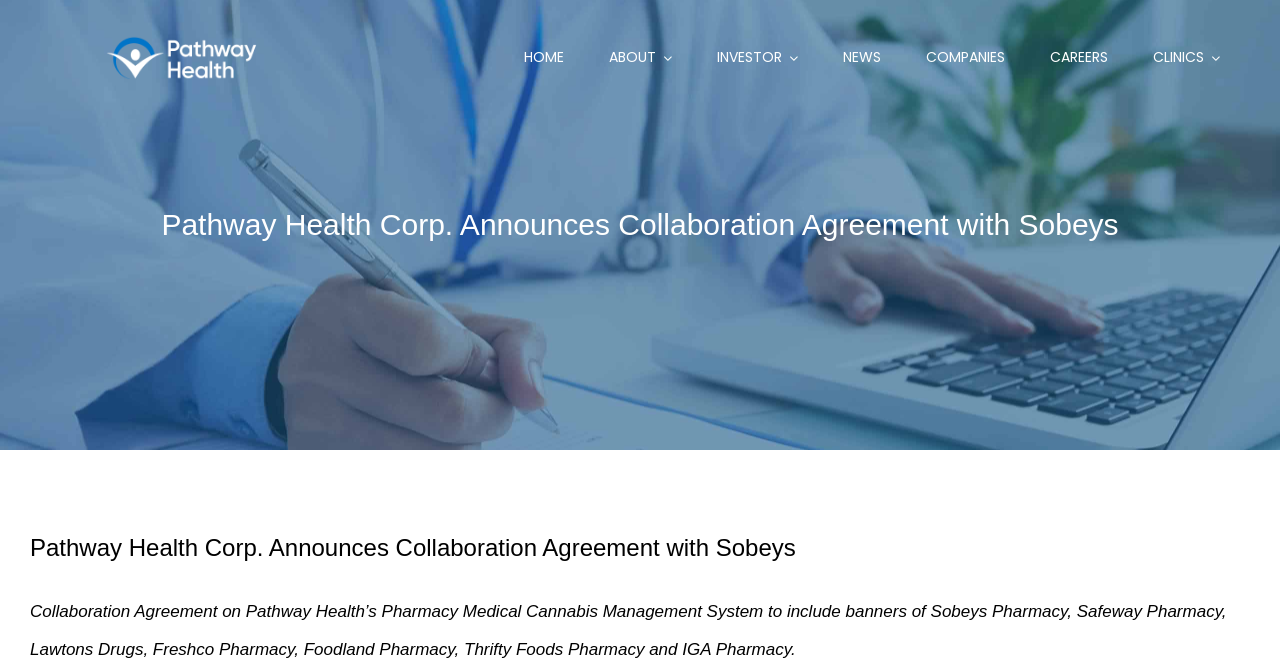Provide the bounding box coordinates for the UI element that is described by this text: "alt="Pathway Health Logo"". The coordinates should be in the form of four float numbers between 0 and 1: [left, top, right, bottom].

[0.047, 0.053, 0.242, 0.081]